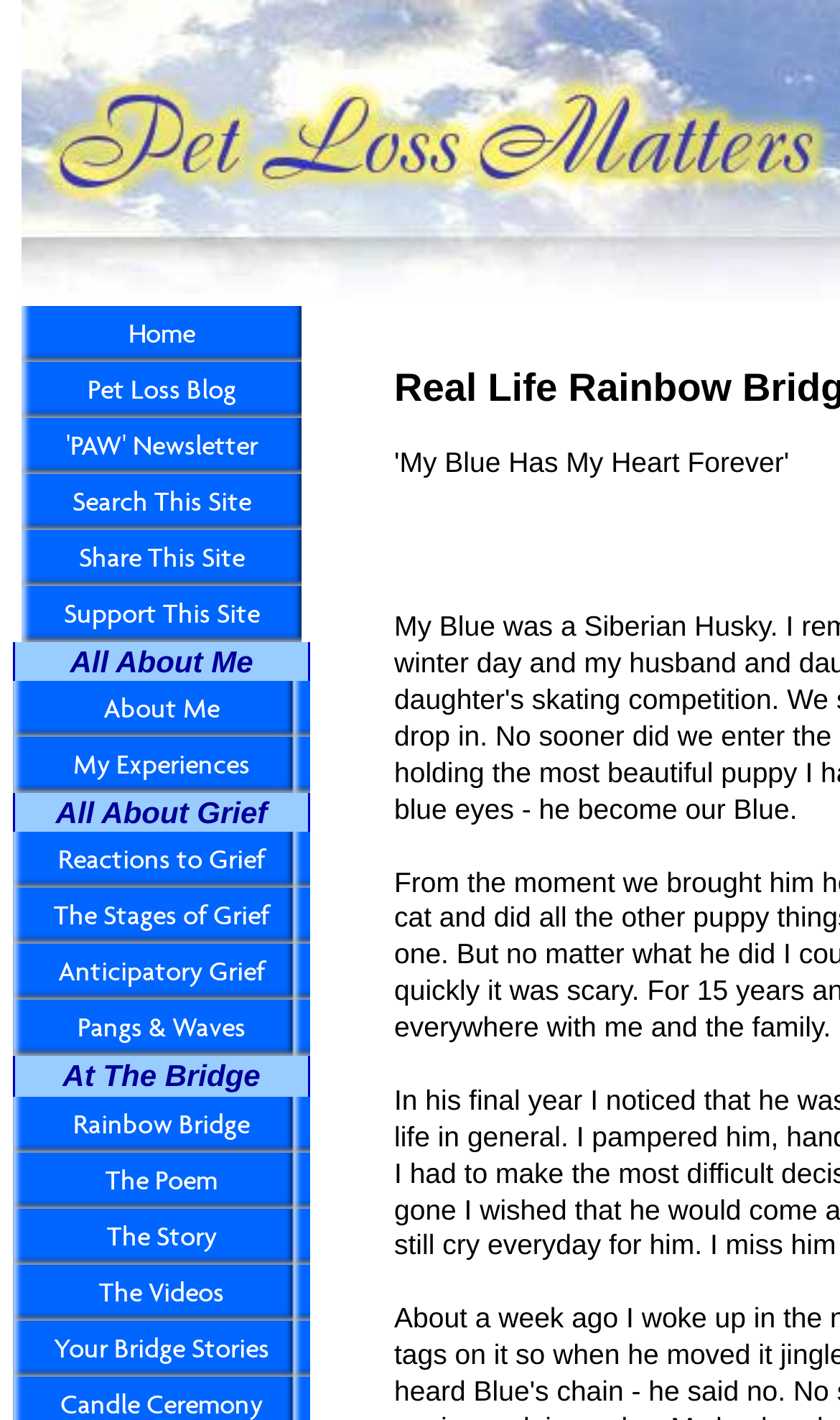Specify the bounding box coordinates of the element's area that should be clicked to execute the given instruction: "read the rainbow bridge poem". The coordinates should be four float numbers between 0 and 1, i.e., [left, top, right, bottom].

[0.015, 0.811, 0.369, 0.851]